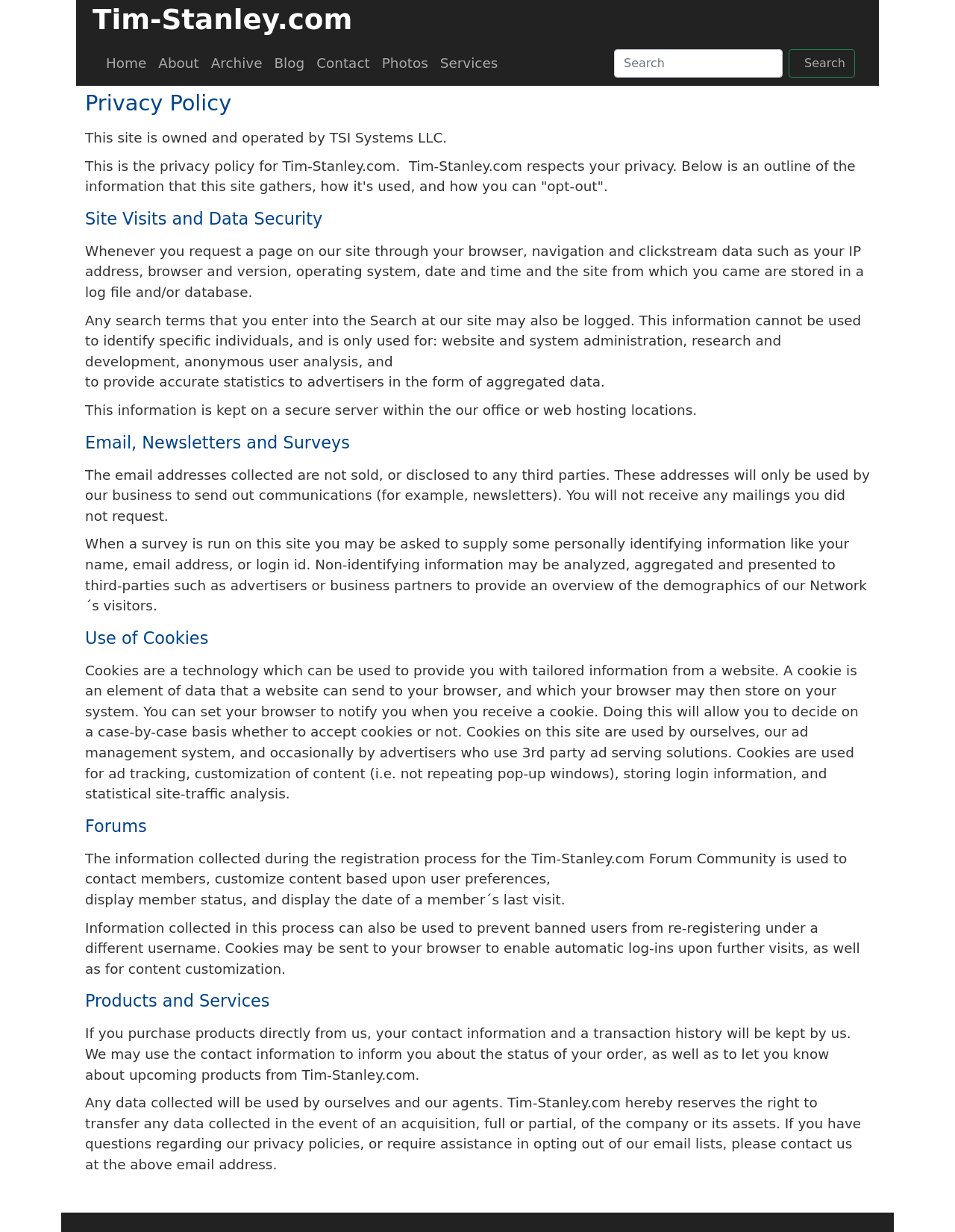What information is collected when a user visits the site?
Please provide a detailed and comprehensive answer to the question.

According to the webpage, whenever a user requests a page on the site, navigation and clickstream data such as IP address, browser and version, operating system, date and time, and the site from which they came are stored in a log file and/or database.